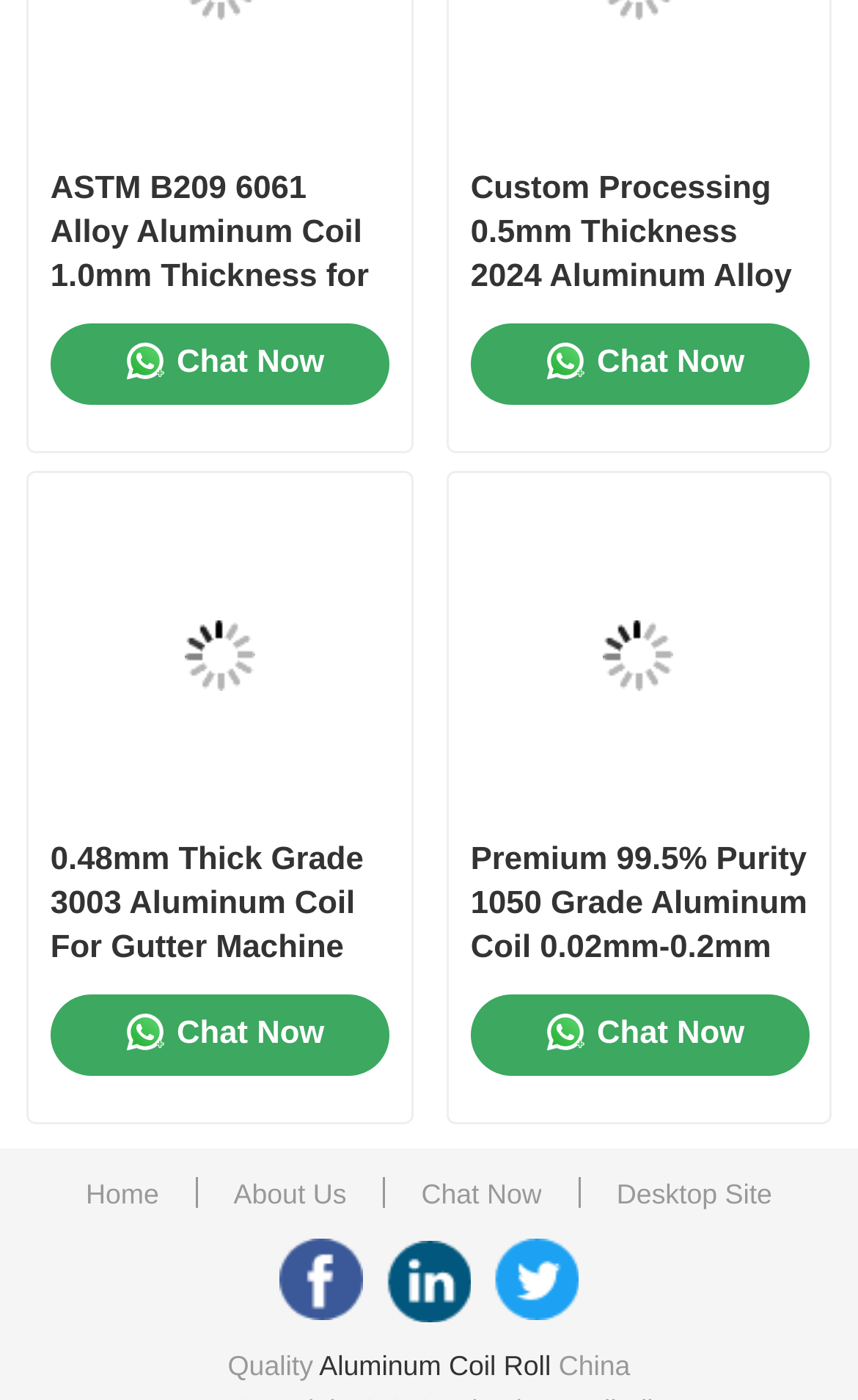How many navigation links are at the top?
Look at the image and answer the question using a single word or phrase.

7